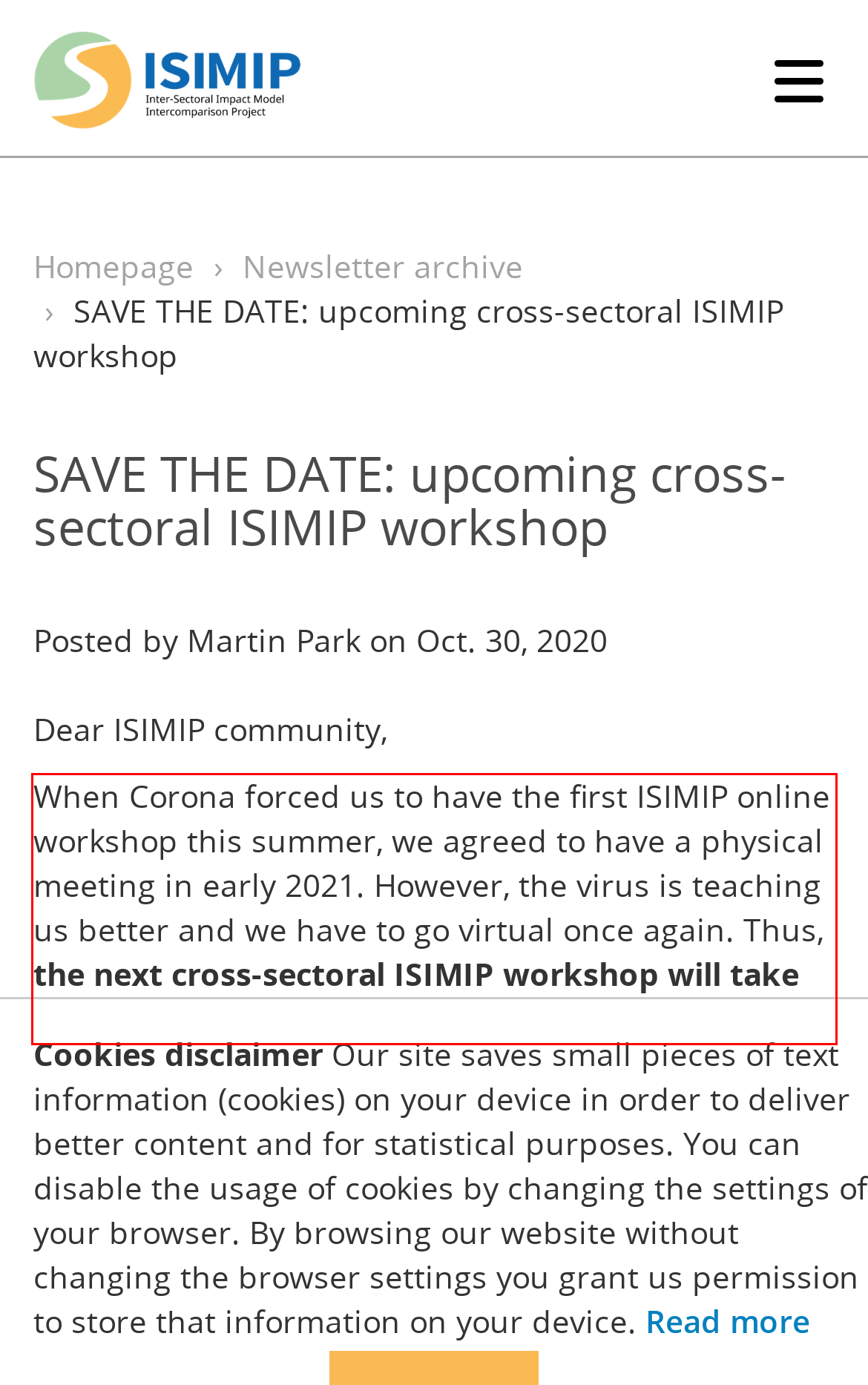You are provided with a webpage screenshot that includes a red rectangle bounding box. Extract the text content from within the bounding box using OCR.

When Corona forced us to have the first ISIMIP online workshop this summer, we agreed to have a physical meeting in early 2021. However, the virus is teaching us better and we have to go virtual once again. Thus, the next cross-sectoral ISIMIP workshop will take place online again from January 11 to 15, 2021.